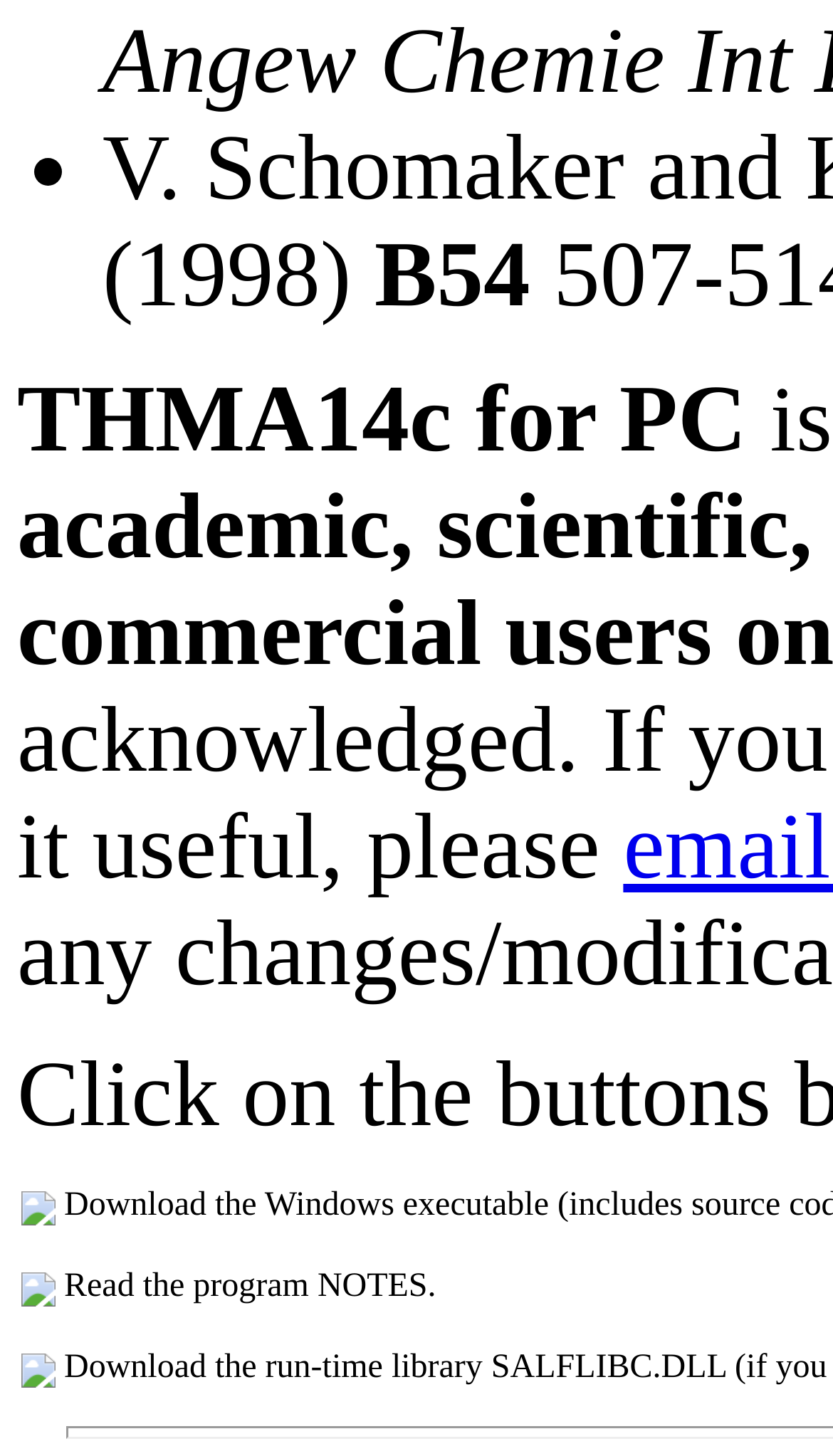Please give a succinct answer using a single word or phrase:
What is the text above the table?

THMA14c for PC